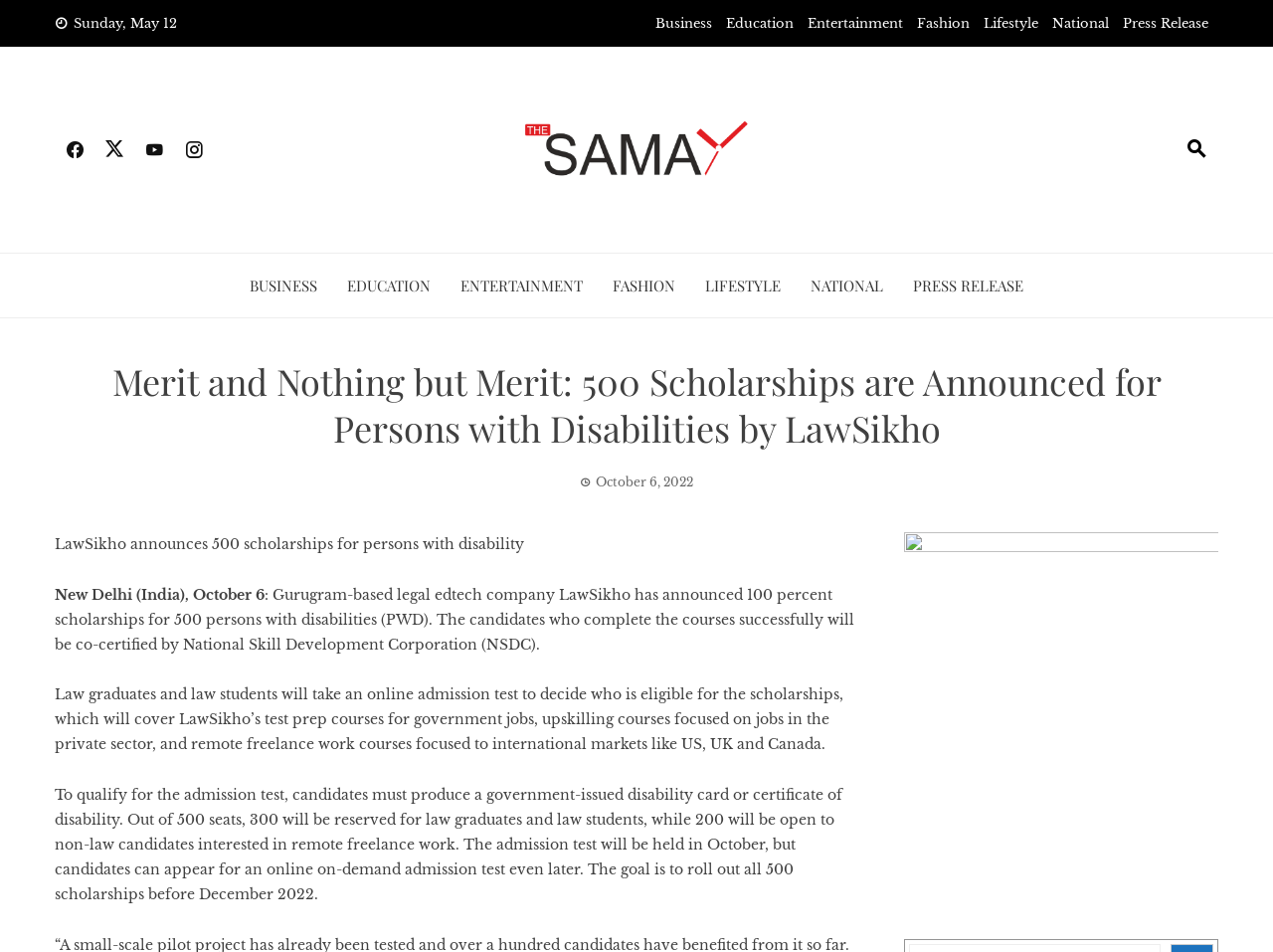From the image, can you give a detailed response to the question below:
How many scholarships are announced for persons with disabilities?

I found the number of scholarships announced by reading the static text element with the bounding box coordinates [0.043, 0.376, 0.957, 0.474], which contains the heading 'Merit and Nothing but Merit: 500 Scholarships are Announced for Persons with Disabilities by LawSikho'.